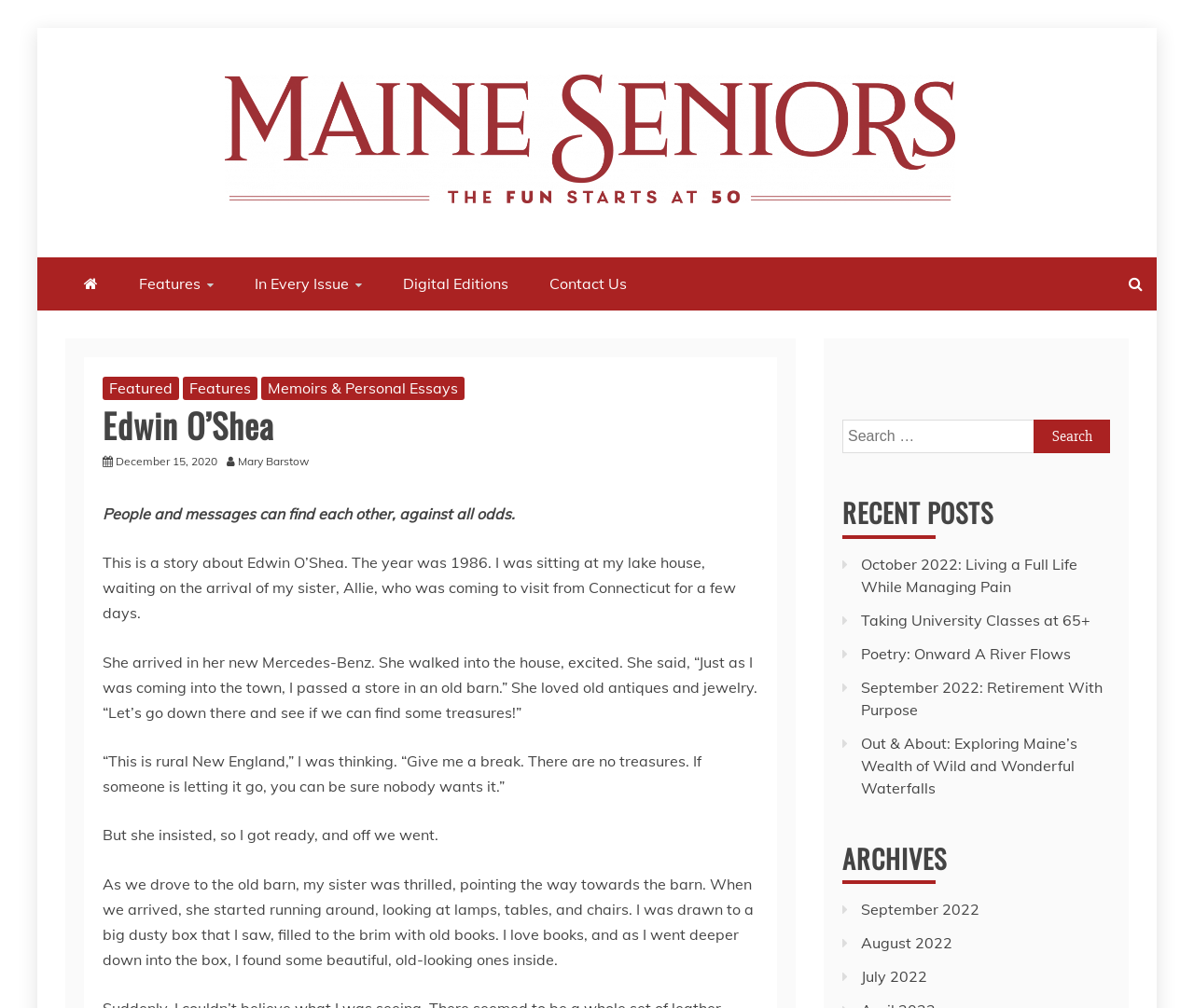With reference to the screenshot, provide a detailed response to the question below:
What is the type of car mentioned in the story?

I found the answer by reading the text in the webpage, specifically the sentence 'She arrived in her new Mercedes-Benz.' which mentions the type of car as Mercedes-Benz.